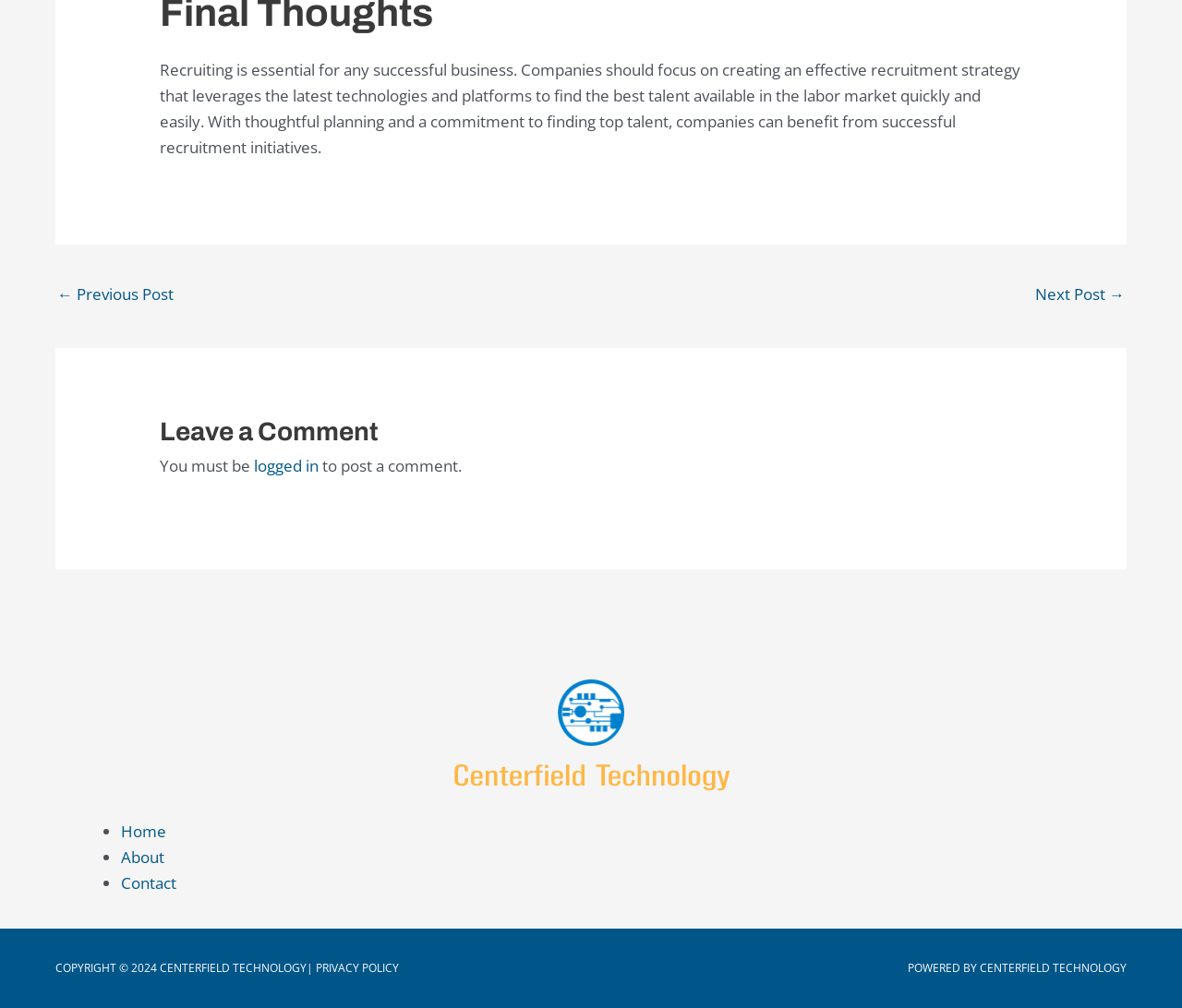Respond with a single word or phrase for the following question: 
What is the name of the company powering this website?

Centerfield Technology